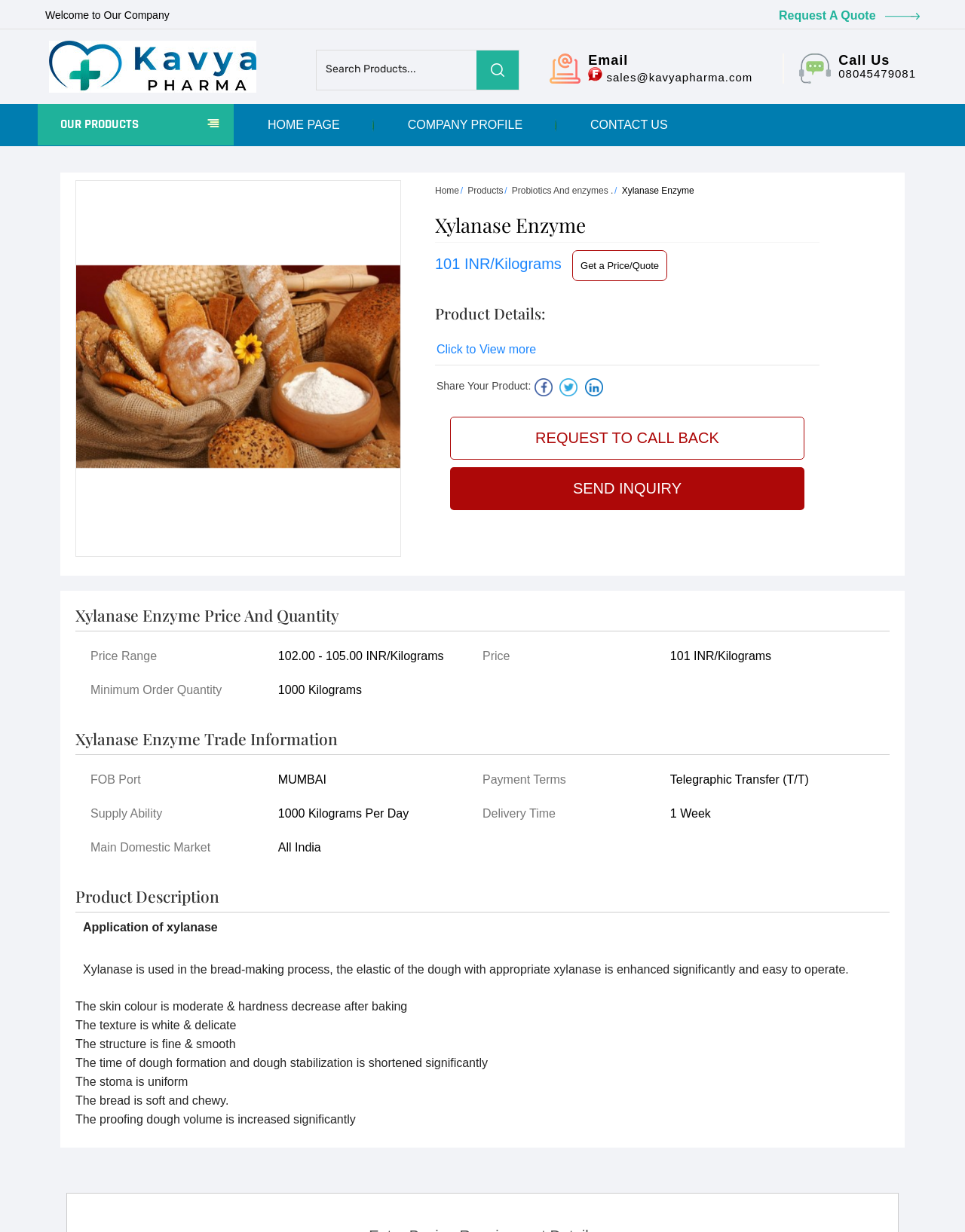Locate the bounding box coordinates of the clickable element to fulfill the following instruction: "Click the 'OUR PRODUCTS' link". Provide the coordinates as four float numbers between 0 and 1 in the format [left, top, right, bottom].

[0.039, 0.084, 0.242, 0.118]